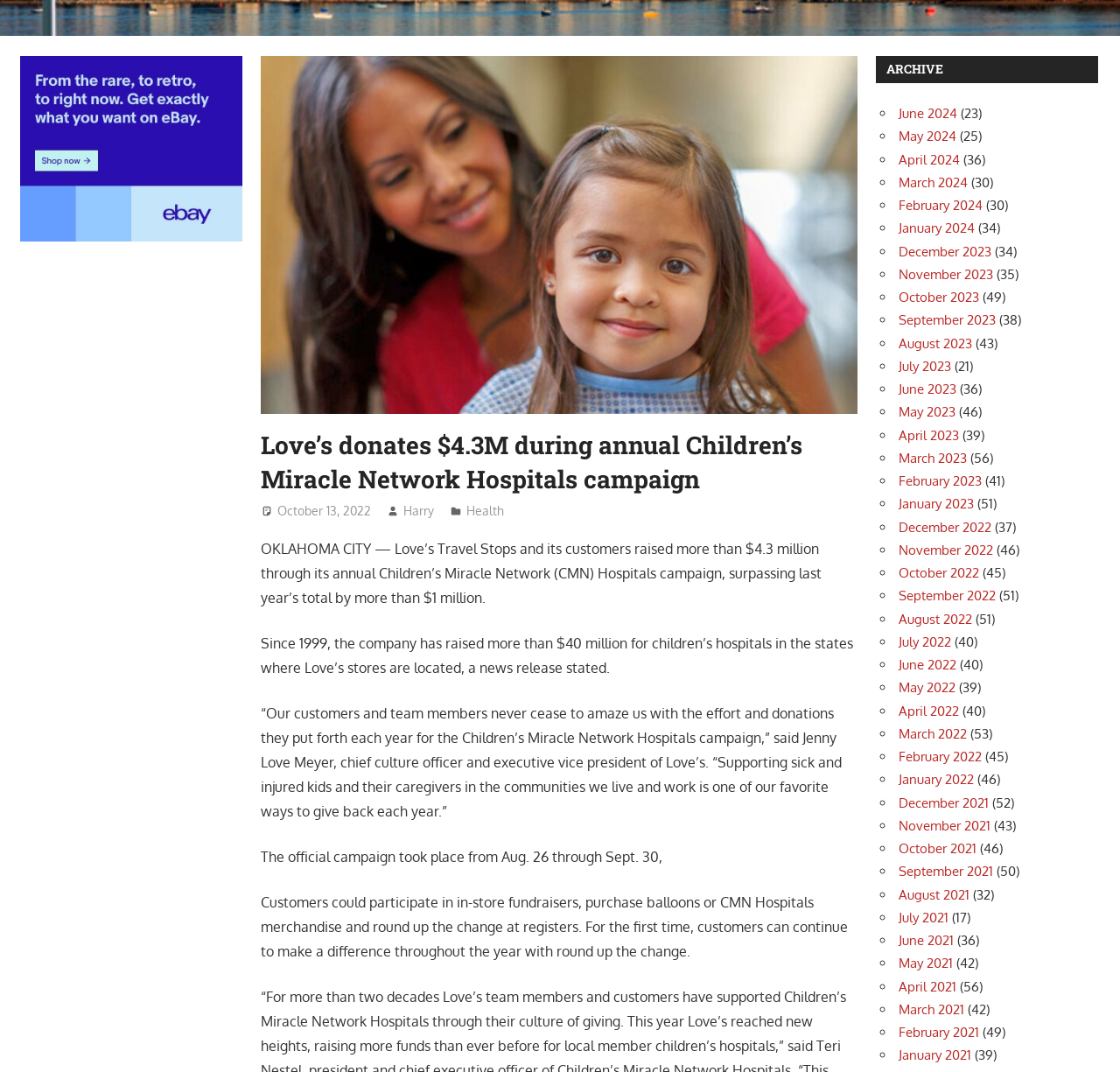Provide the bounding box coordinates for the UI element that is described by this text: "Health". The coordinates should be in the form of four float numbers between 0 and 1: [left, top, right, bottom].

[0.416, 0.47, 0.45, 0.484]